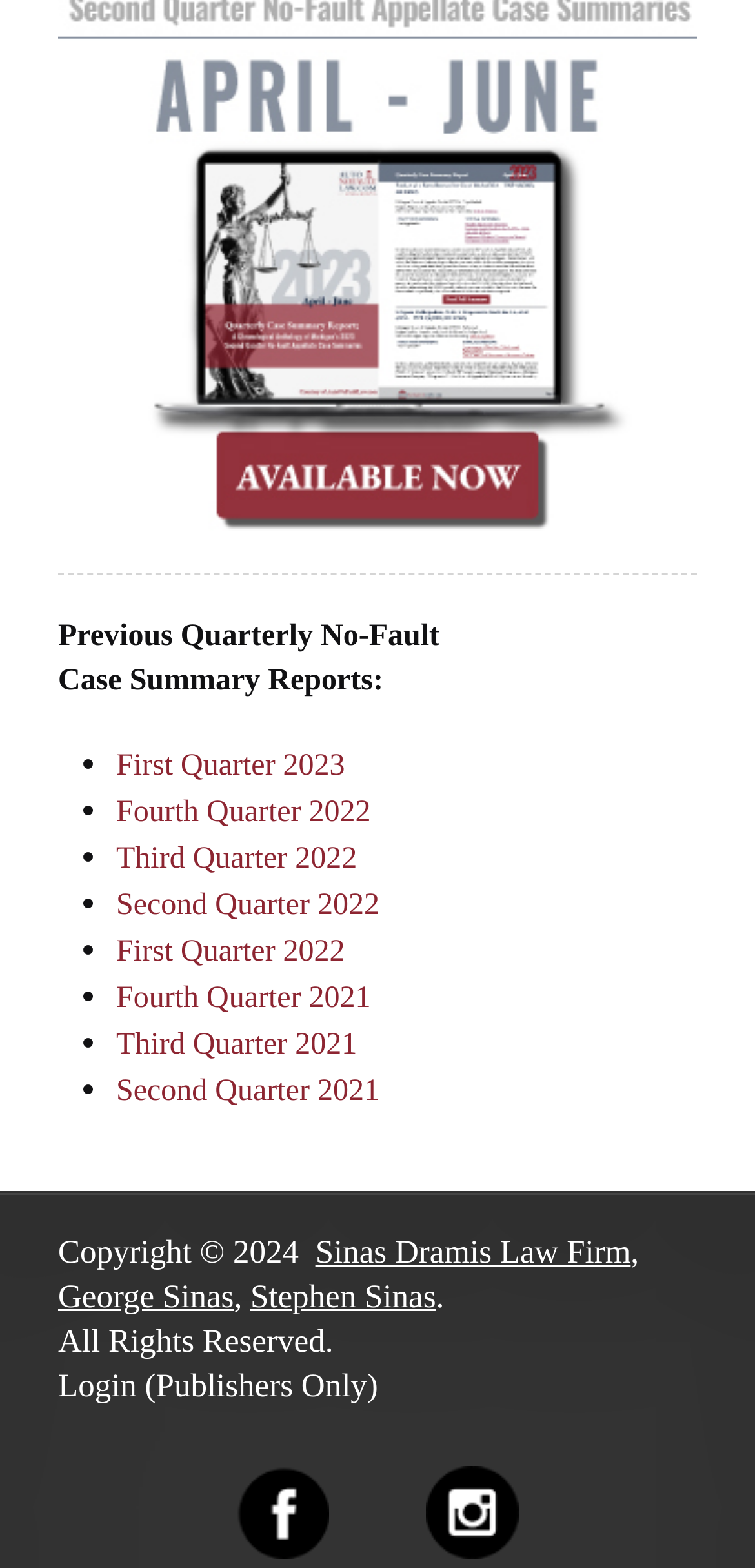Can you show the bounding box coordinates of the region to click on to complete the task described in the instruction: "View Michigan 2023 Second Quarter No-Fault Case Summary Report"?

[0.077, 0.118, 0.923, 0.142]